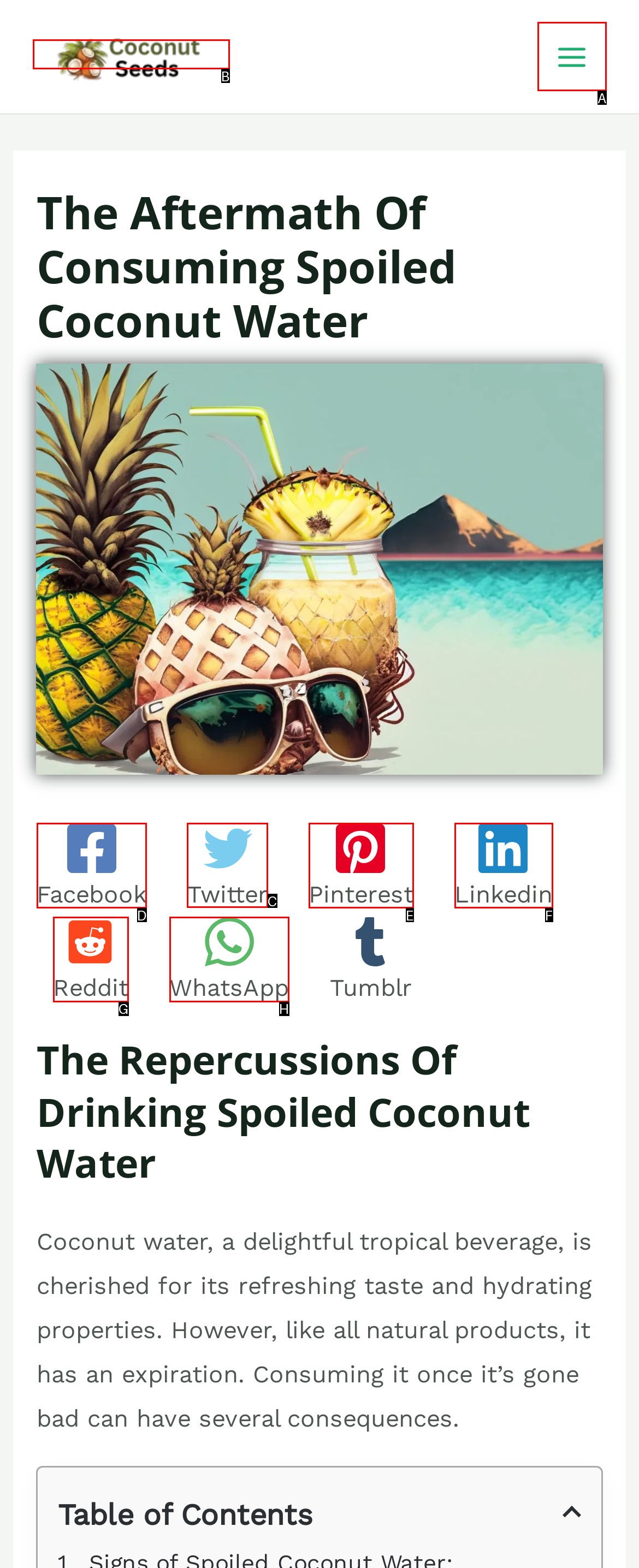Tell me which one HTML element I should click to complete the following task: Share on Twitter
Answer with the option's letter from the given choices directly.

C